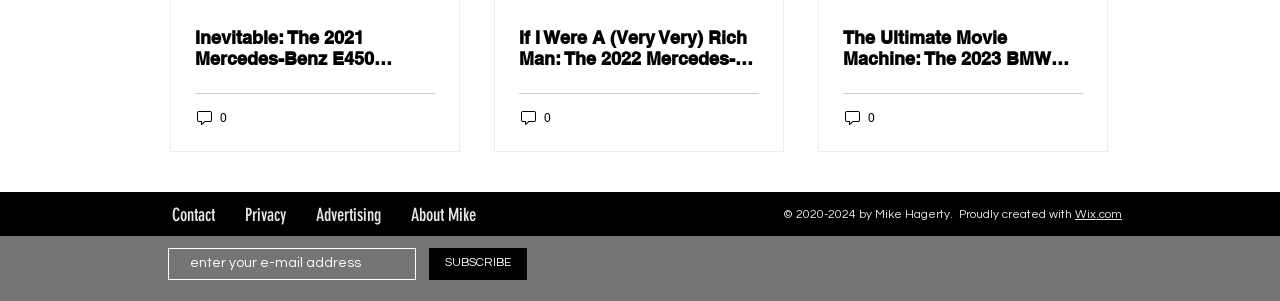Can you identify the bounding box coordinates of the clickable region needed to carry out this instruction: 'Learn about the site creator'? The coordinates should be four float numbers within the range of 0 to 1, stated as [left, top, right, bottom].

[0.309, 0.65, 0.384, 0.777]